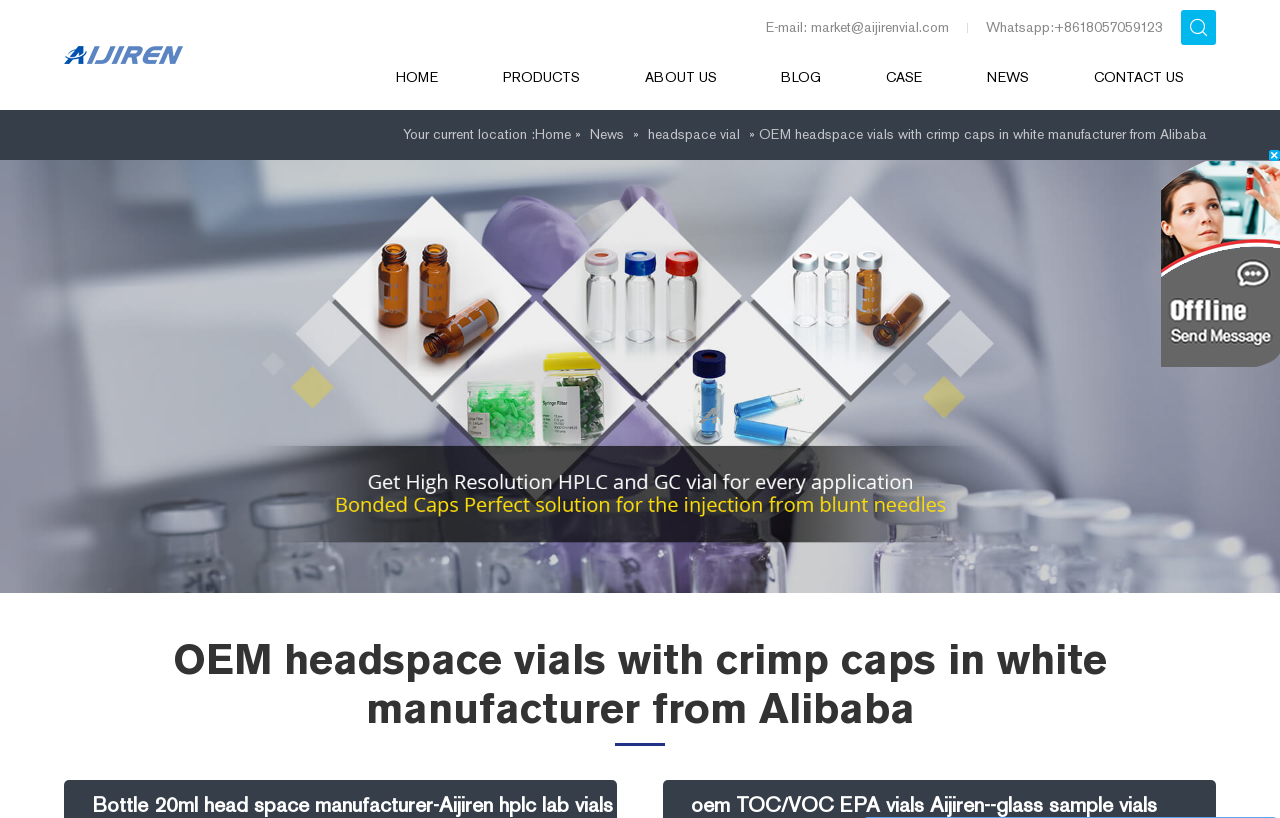Find the bounding box coordinates for the UI element that matches this description: "Blog".

[0.611, 0.055, 0.642, 0.134]